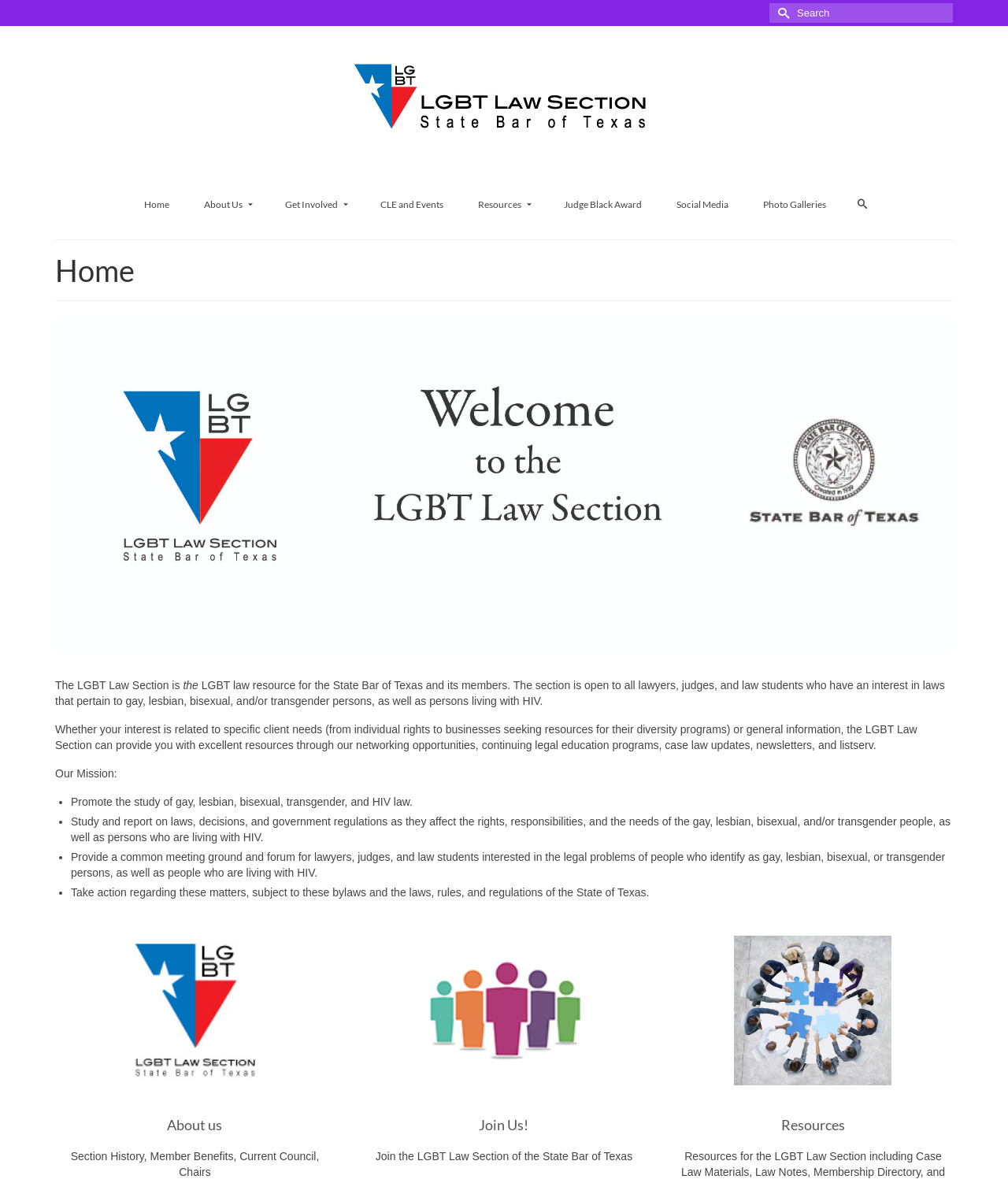Answer the question briefly using a single word or phrase: 
What are the main sections of this webpage?

Home, About Us, Get Involved, etc.